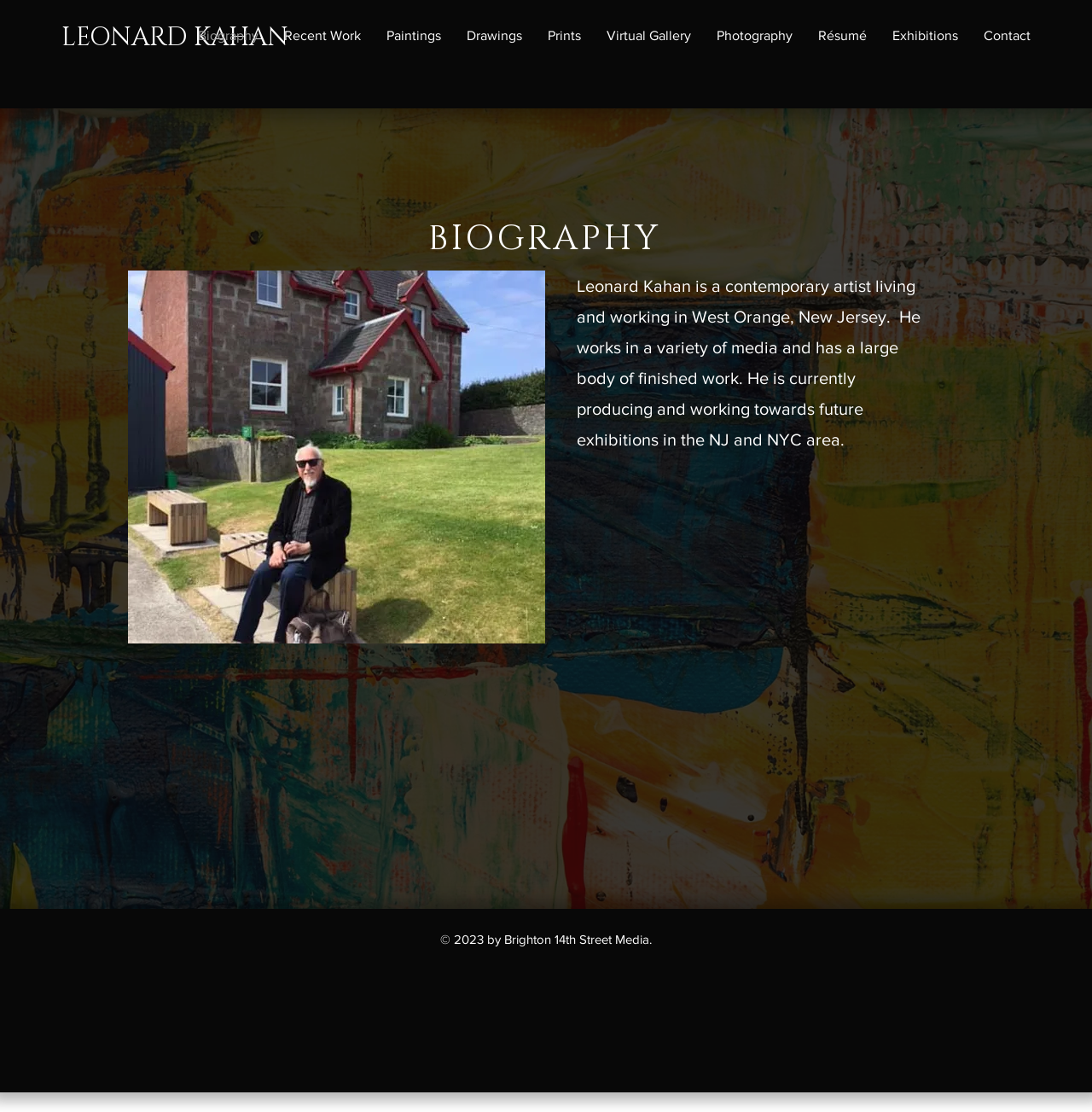Bounding box coordinates are given in the format (top-left x, top-left y, bottom-right x, bottom-right y). All values should be floating point numbers between 0 and 1. Provide the bounding box coordinate for the UI element described as: Résumé

[0.738, 0.018, 0.805, 0.046]